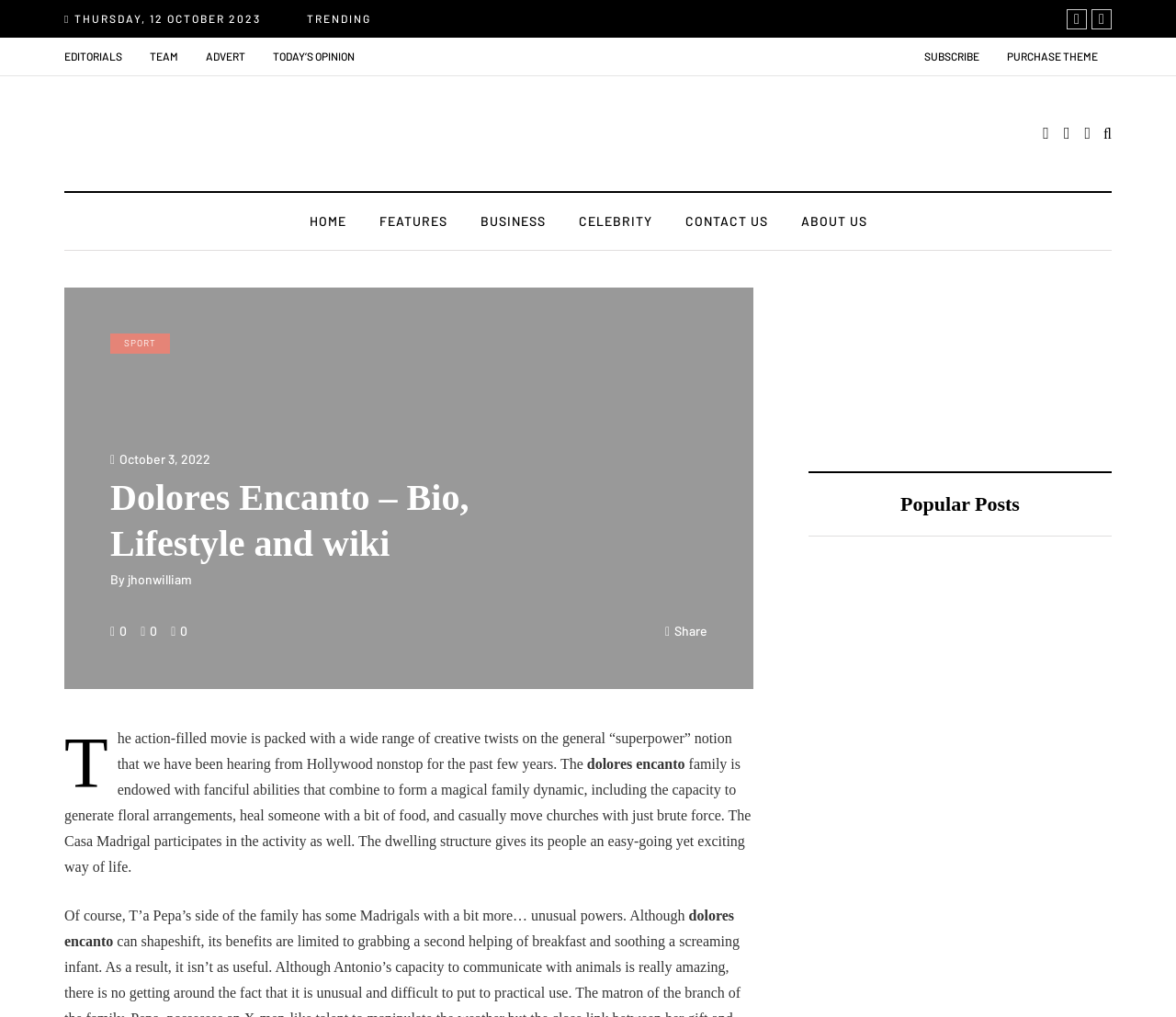Can you provide the bounding box coordinates for the element that should be clicked to implement the instruction: "Read the 'Popular Posts' section"?

[0.688, 0.463, 0.945, 0.527]